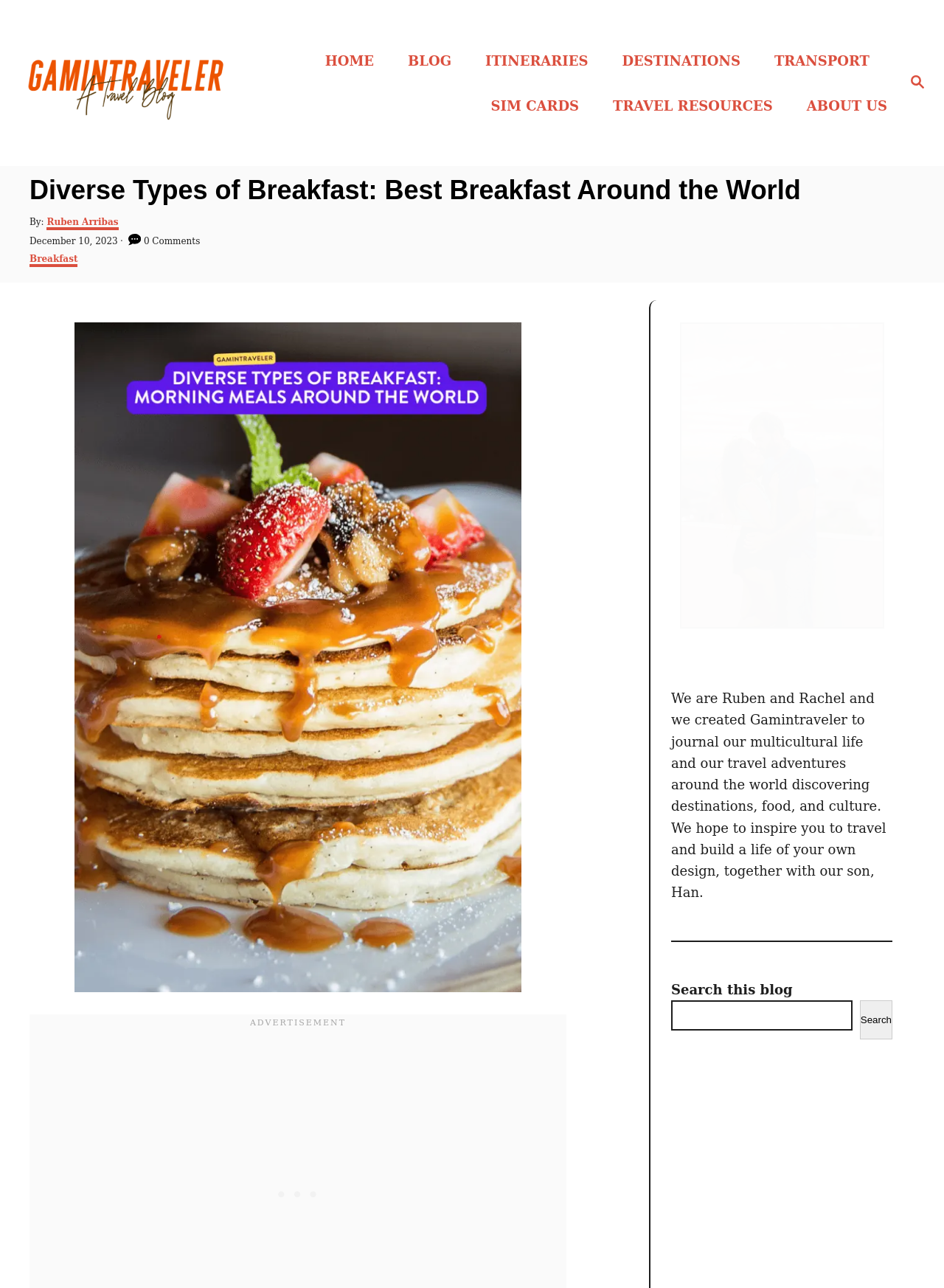What is the category of the article?
Utilize the information in the image to give a detailed answer to the question.

I found the category of the article by looking at the link 'Breakfast' under the text 'Categories', which indicates that the article belongs to the category of Breakfast.